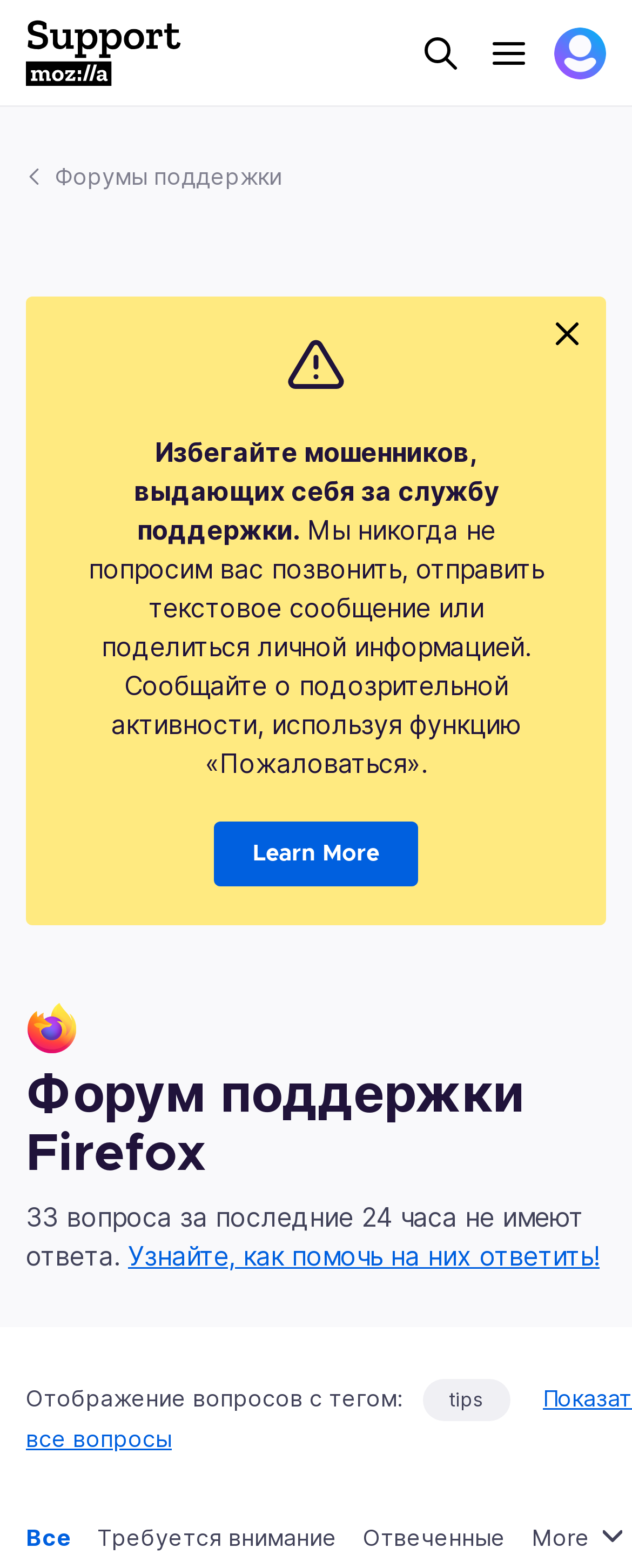What is the logo on the top left corner?
Give a detailed response to the question by analyzing the screenshot.

The logo on the top left corner is the Mozilla Support Logo, which is an image element with a bounding box of [0.041, 0.012, 0.287, 0.055]. It is a link element with the text 'Mozilla Support Logo'.